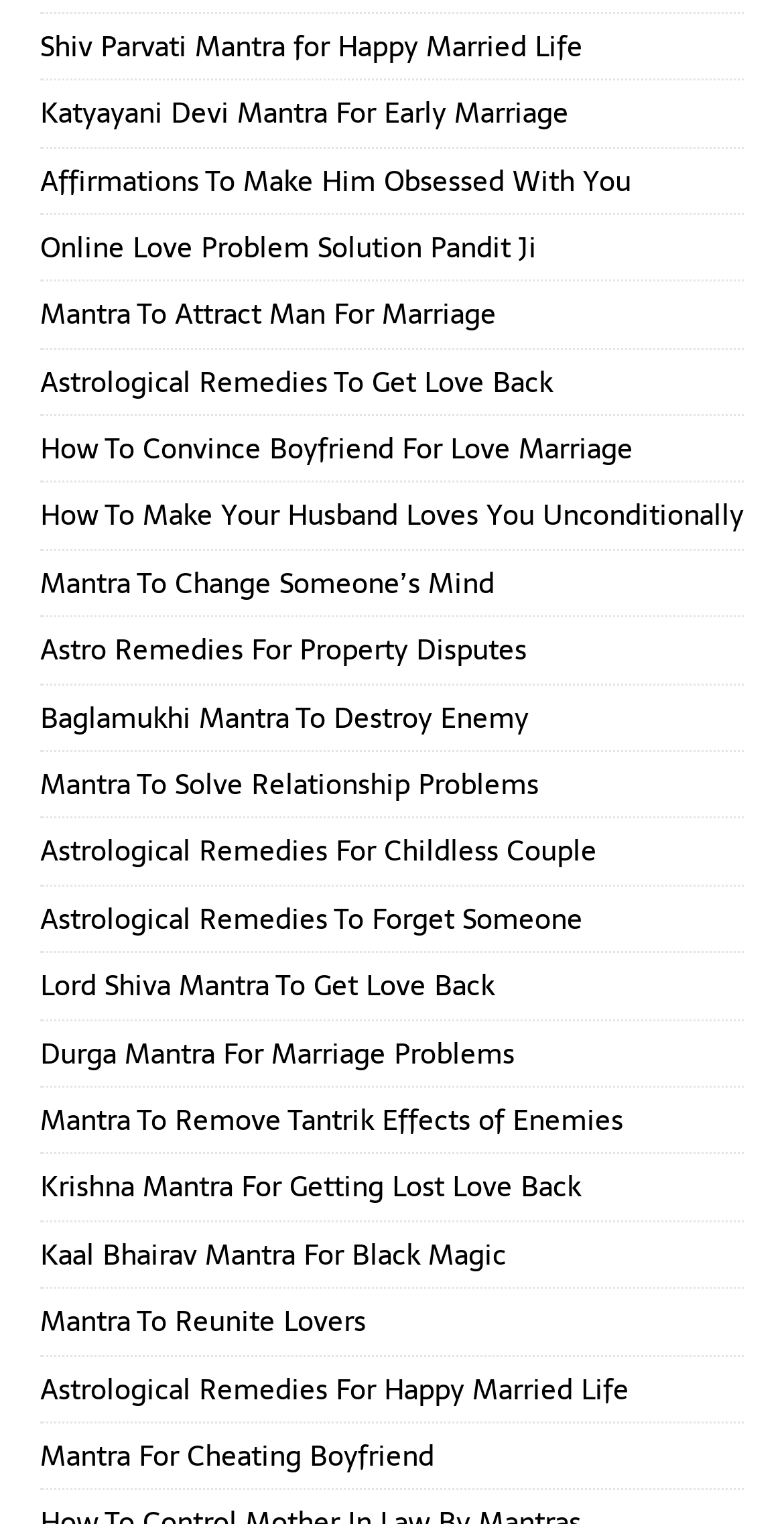Please identify the bounding box coordinates of the element's region that should be clicked to execute the following instruction: "Learn about Lord Shiva Mantra To Get Love Back". The bounding box coordinates must be four float numbers between 0 and 1, i.e., [left, top, right, bottom].

[0.051, 0.632, 0.631, 0.661]